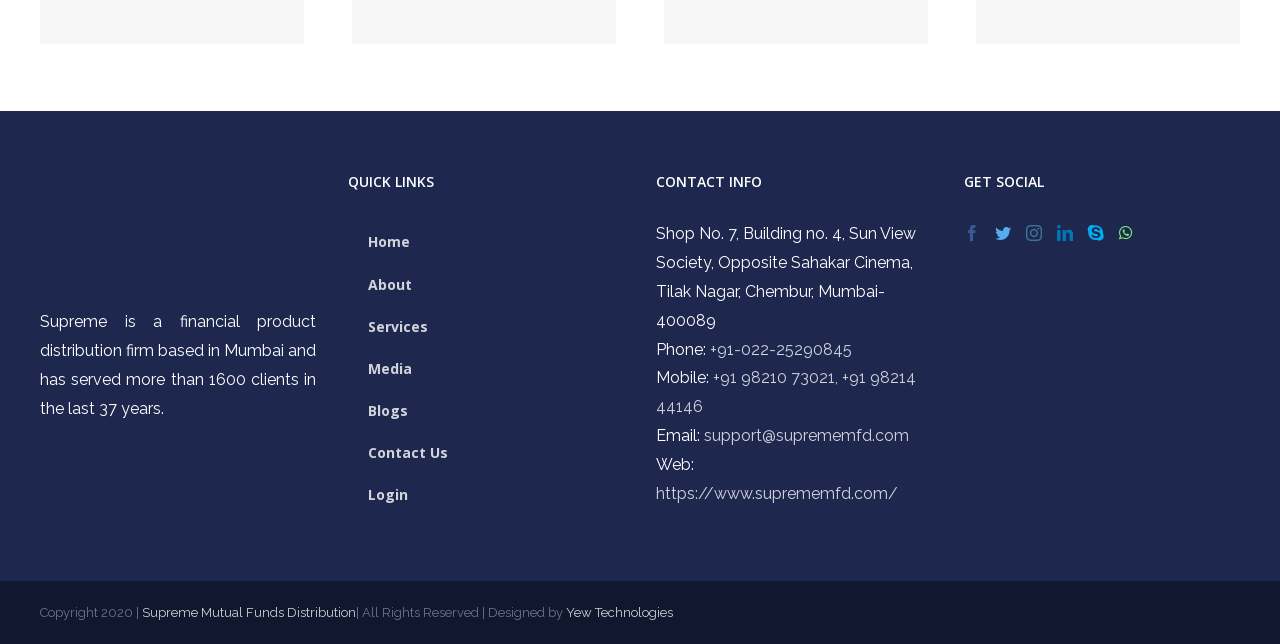Please identify the bounding box coordinates of the area that needs to be clicked to follow this instruction: "Contact Supreme via phone".

[0.555, 0.527, 0.666, 0.557]